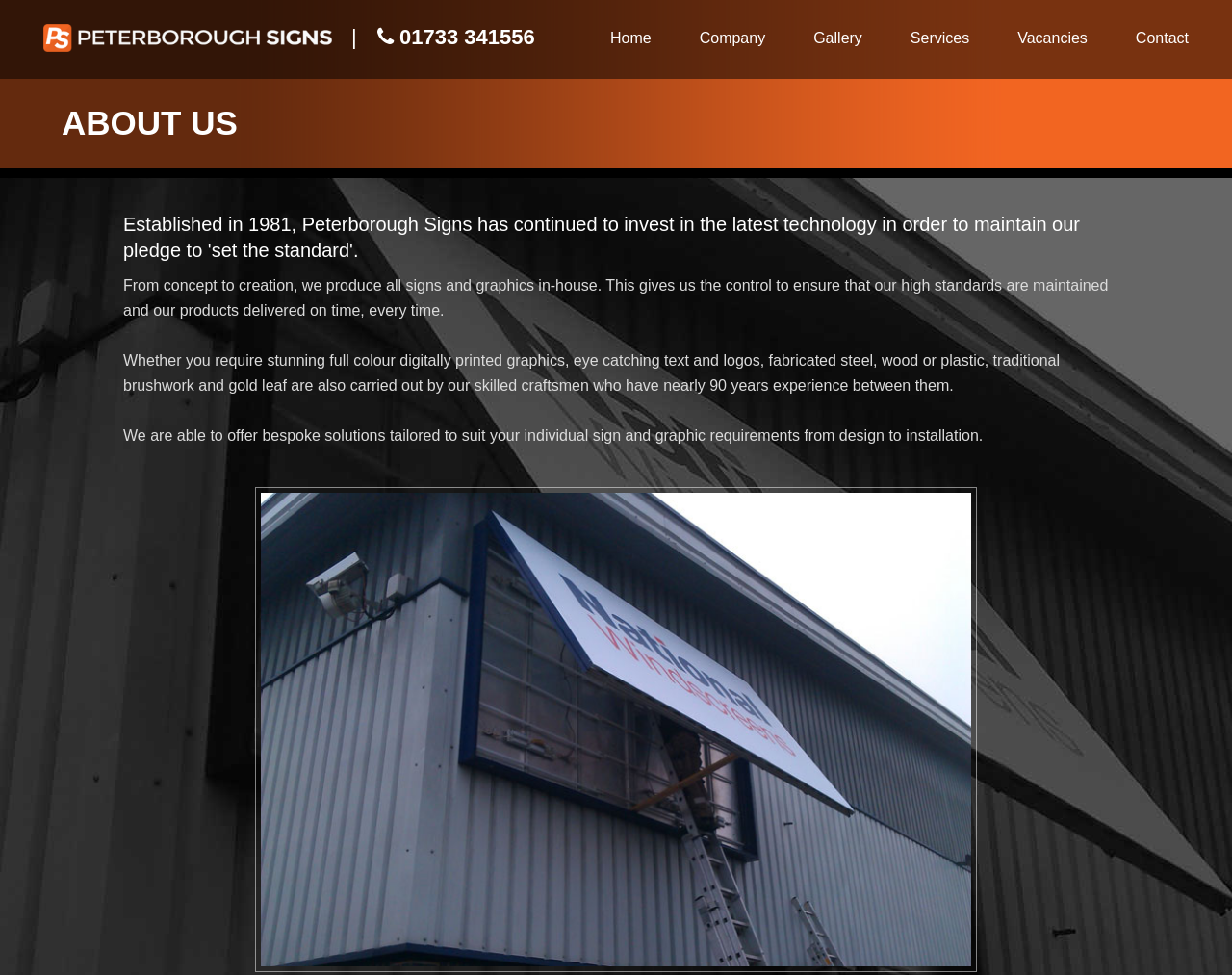Observe the image and answer the following question in detail: What is the company's slogan?

I found the company's slogan by reading the heading element that says 'Established in 1981, Peterborough Signs has continued to invest in the latest technology in order to maintain our pledge to'set the standard''. This suggests that 'set the standard' is the company's slogan.